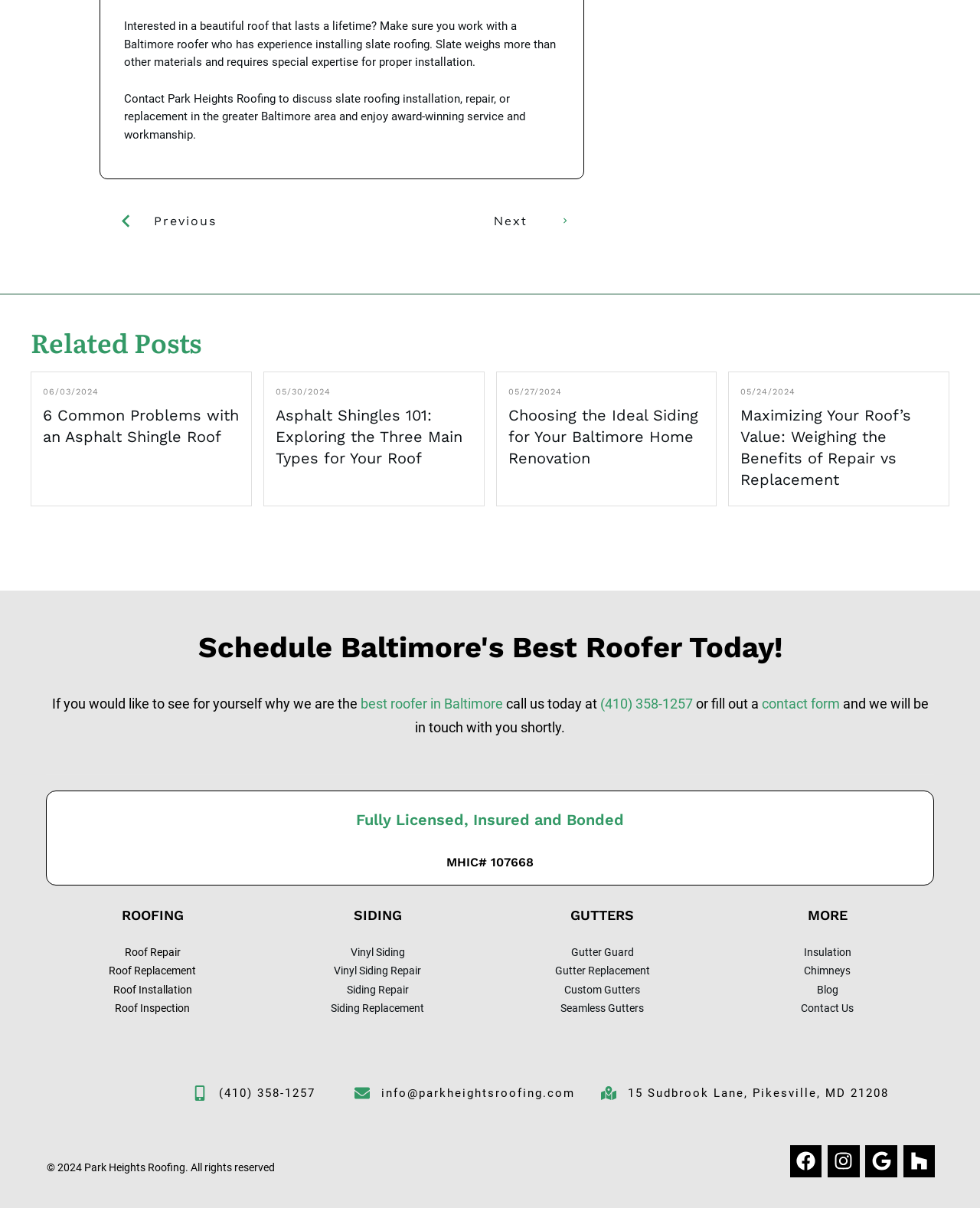Determine the bounding box coordinates of the clickable element necessary to fulfill the instruction: "Call (410) 358-1257". Provide the coordinates as four float numbers within the 0 to 1 range, i.e., [left, top, right, bottom].

[0.612, 0.576, 0.707, 0.589]